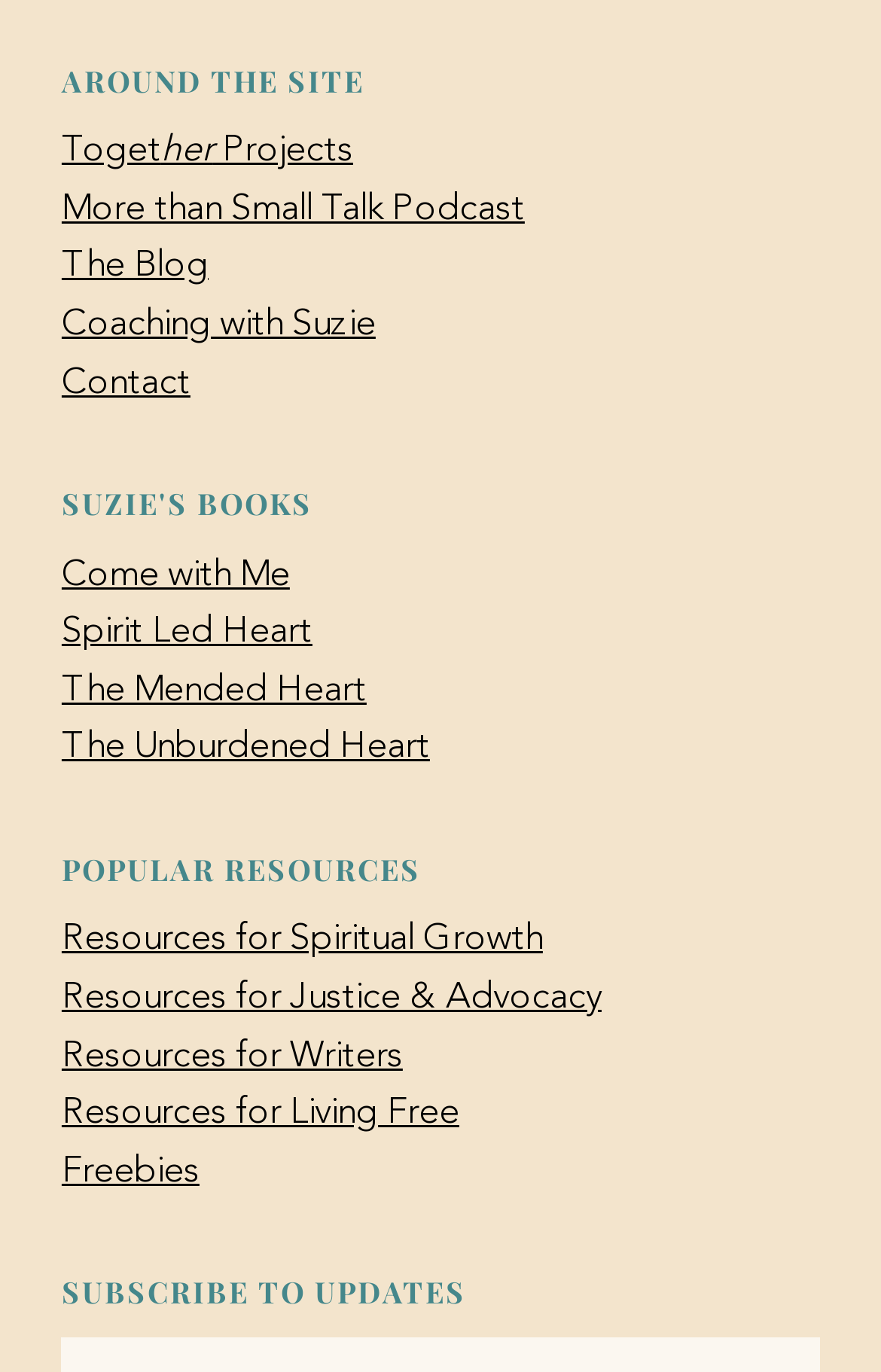Identify the bounding box for the UI element described as: "Spirit Led Heart". Ensure the coordinates are four float numbers between 0 and 1, formatted as [left, top, right, bottom].

[0.07, 0.448, 0.355, 0.475]